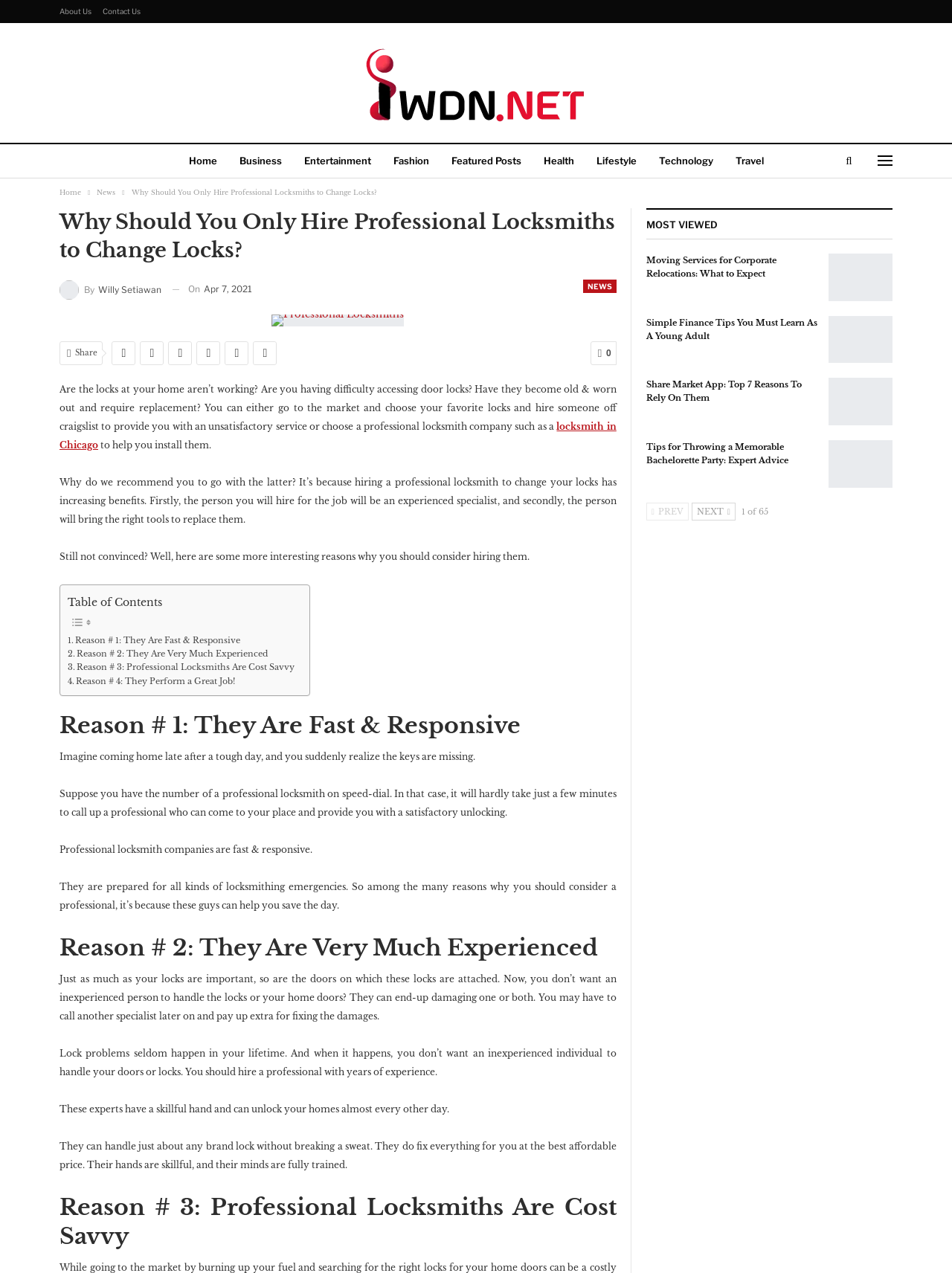What are the benefits of hiring a professional locksmith?
Make sure to answer the question with a detailed and comprehensive explanation.

According to the webpage, hiring a professional locksmith has several benefits, including being fast and responsive, having years of experience, being cost-savvy, and performing a great job.